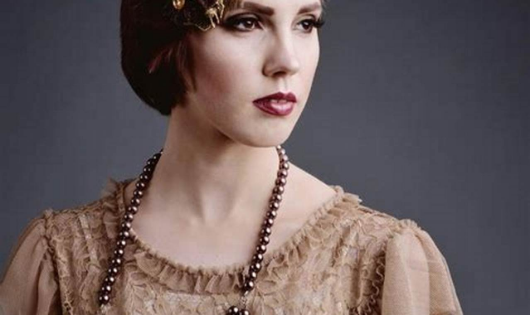What is the color of the woman's lips?
Please use the visual content to give a single word or phrase answer.

Red